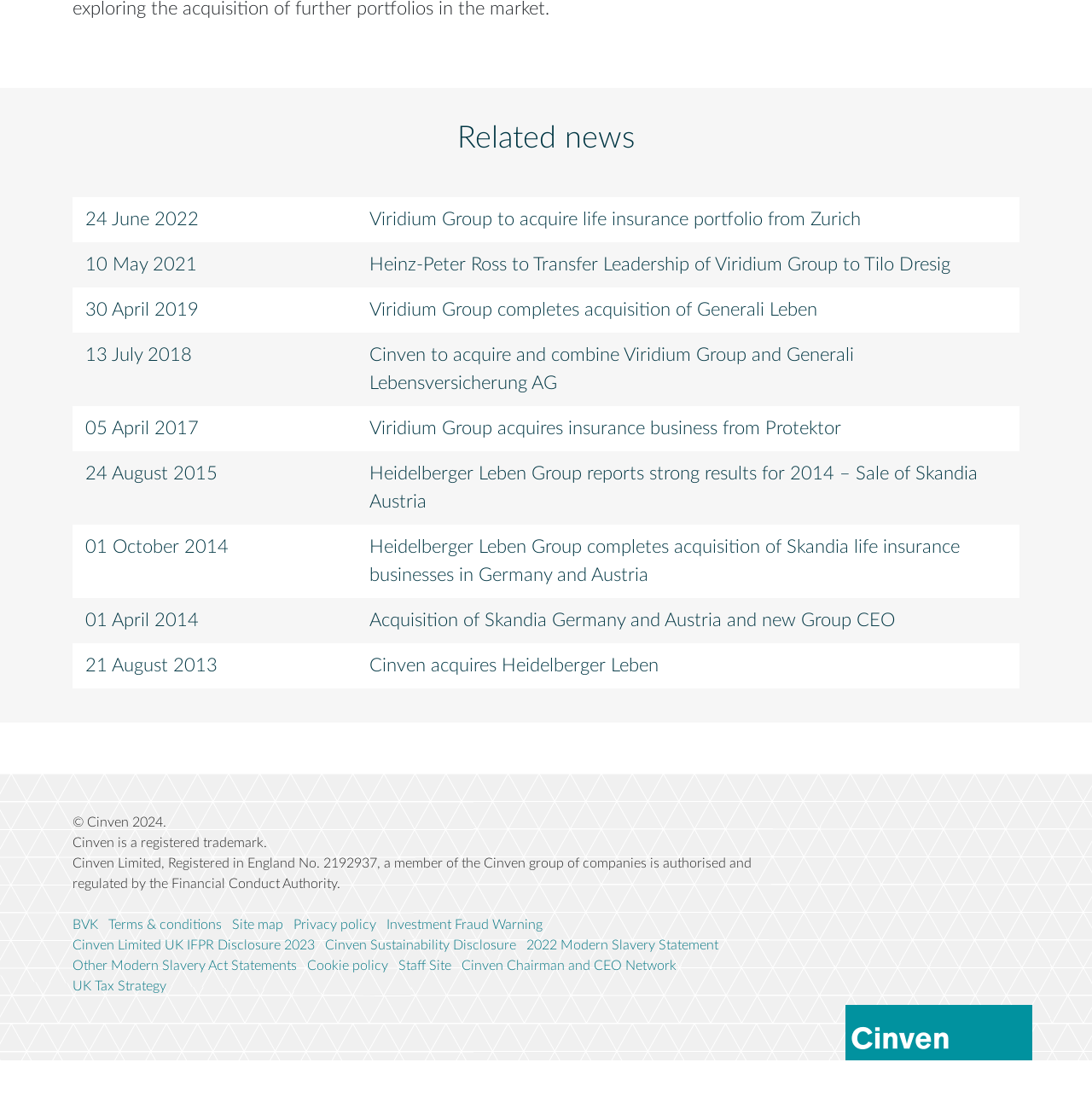What is the year of the copyright?
Use the image to give a comprehensive and detailed response to the question.

The year of the copyright can be found at the bottom of the webpage, where it says '© Cinven 2024.' This indicates that the content of the webpage is copyrighted by Cinven in the year 2024.